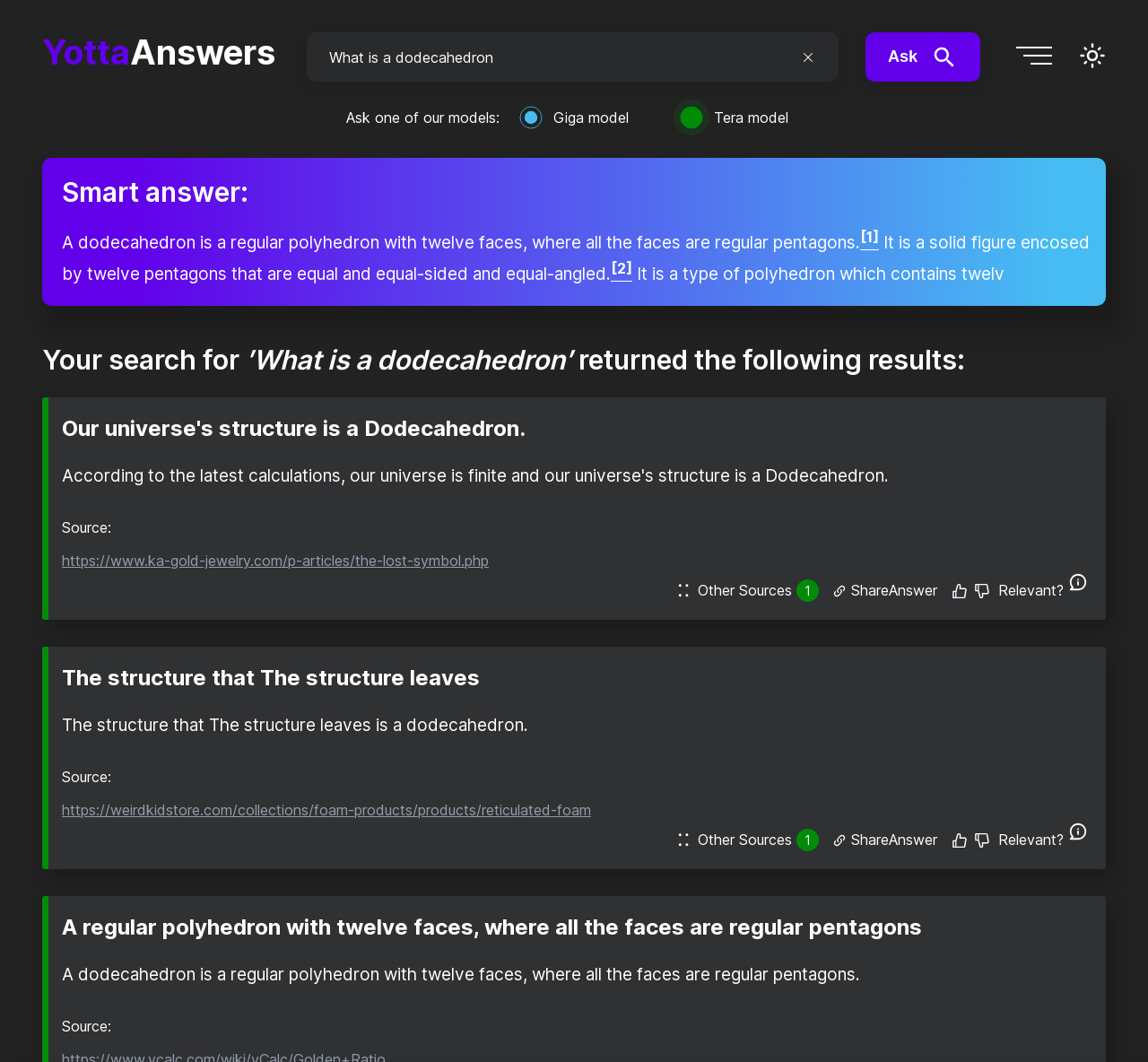From the given element description: "About Us", find the bounding box for the UI element. Provide the coordinates as four float numbers between 0 and 1, in the order [left, top, right, bottom].

[0.721, 0.127, 0.775, 0.144]